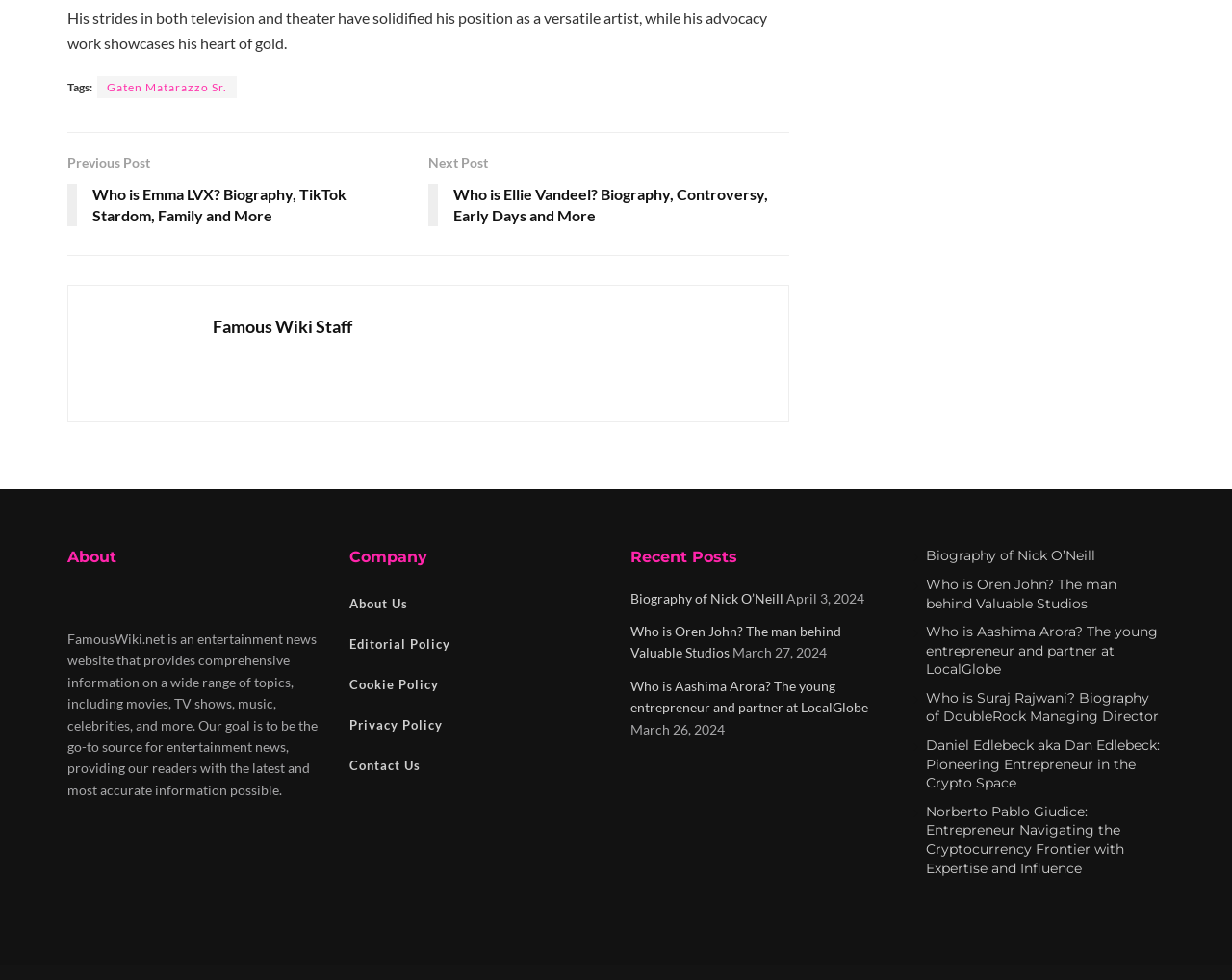Could you find the bounding box coordinates of the clickable area to complete this instruction: "Read the biography of Nick O’Neill"?

[0.751, 0.558, 0.889, 0.576]